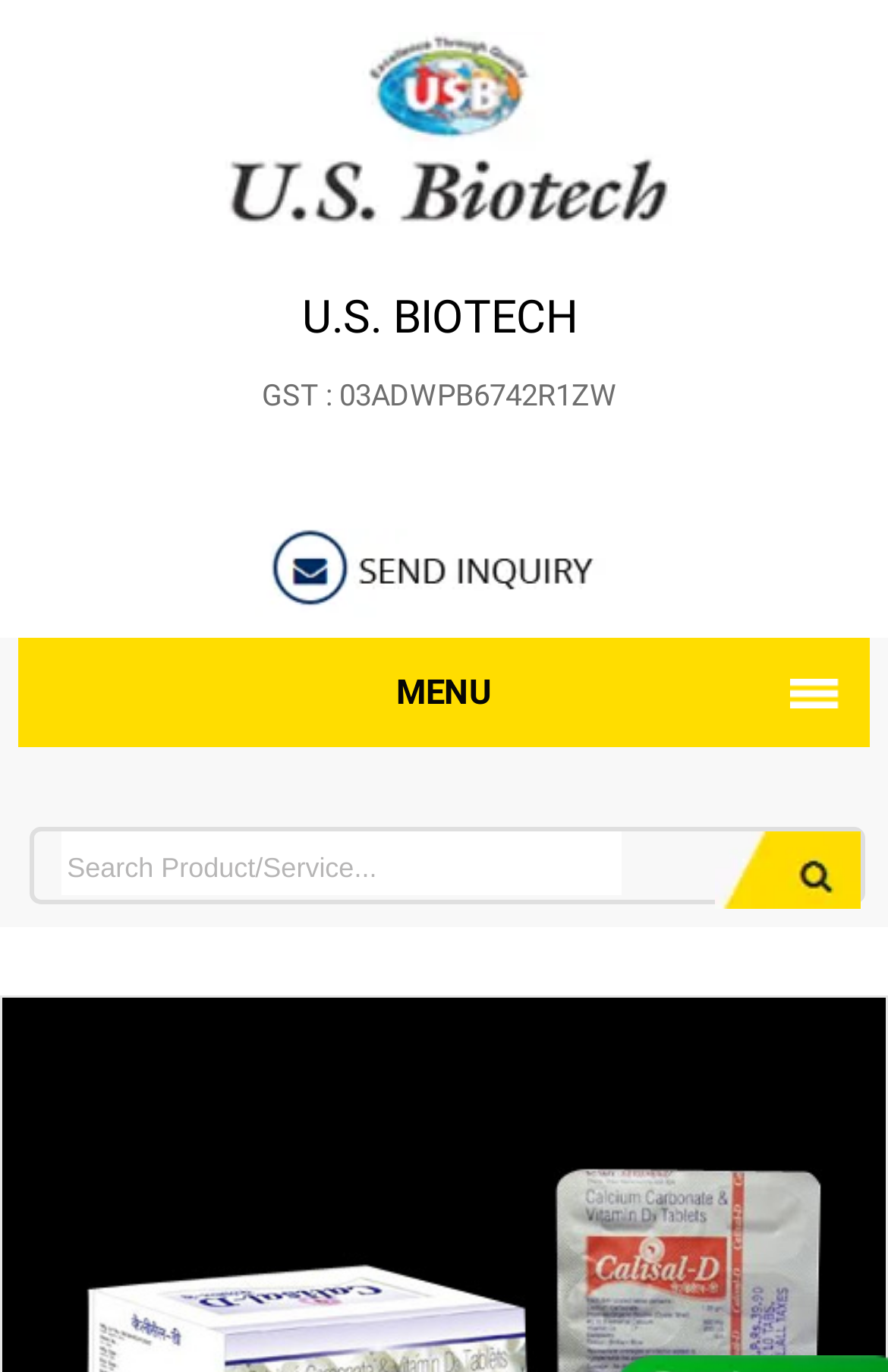What is the purpose of the textbox?
Use the screenshot to answer the question with a single word or phrase.

Search Product/Service